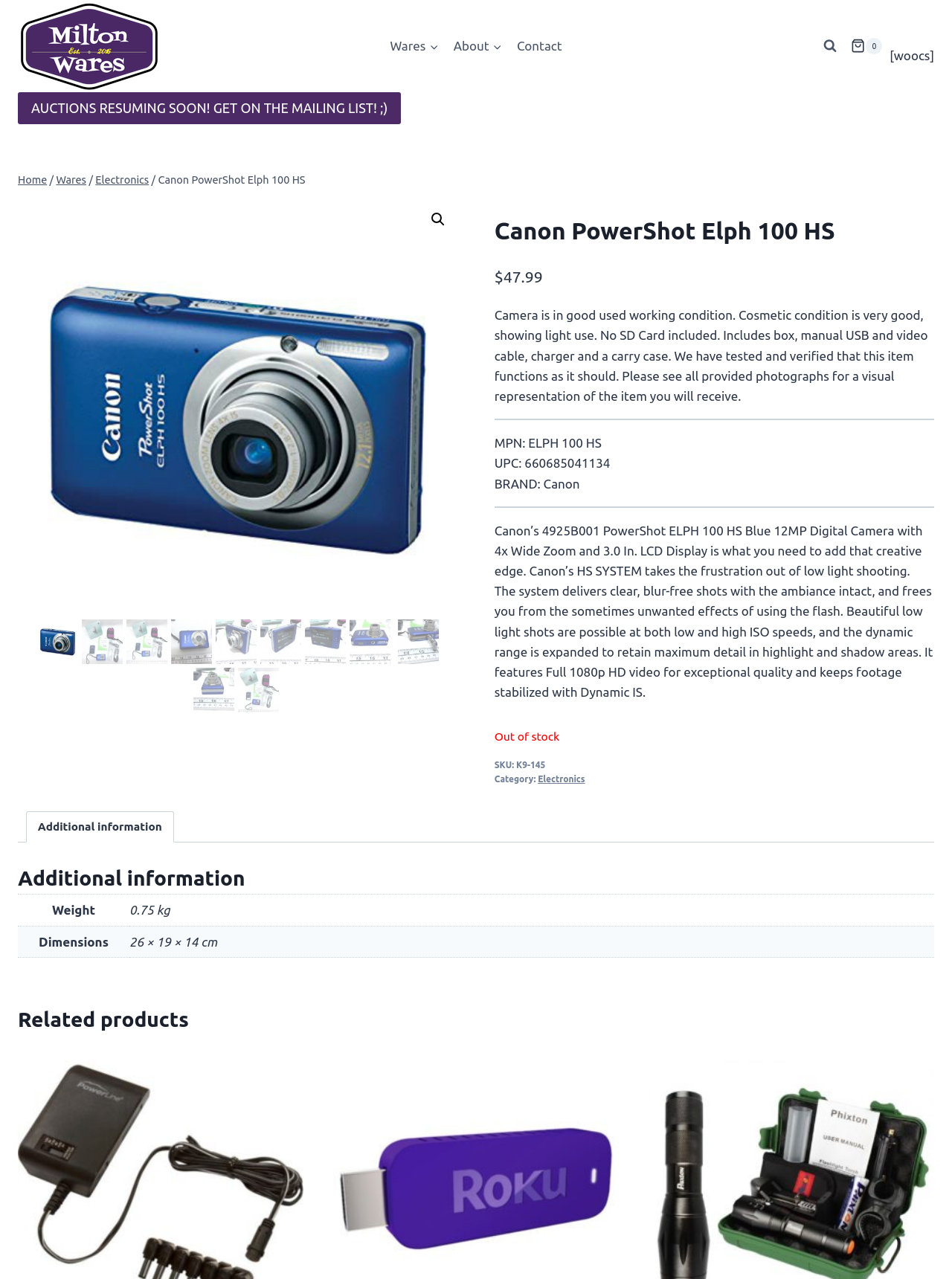Can you find the bounding box coordinates for the element to click on to achieve the instruction: "Click the 'JEYI Innovation' logo"?

None